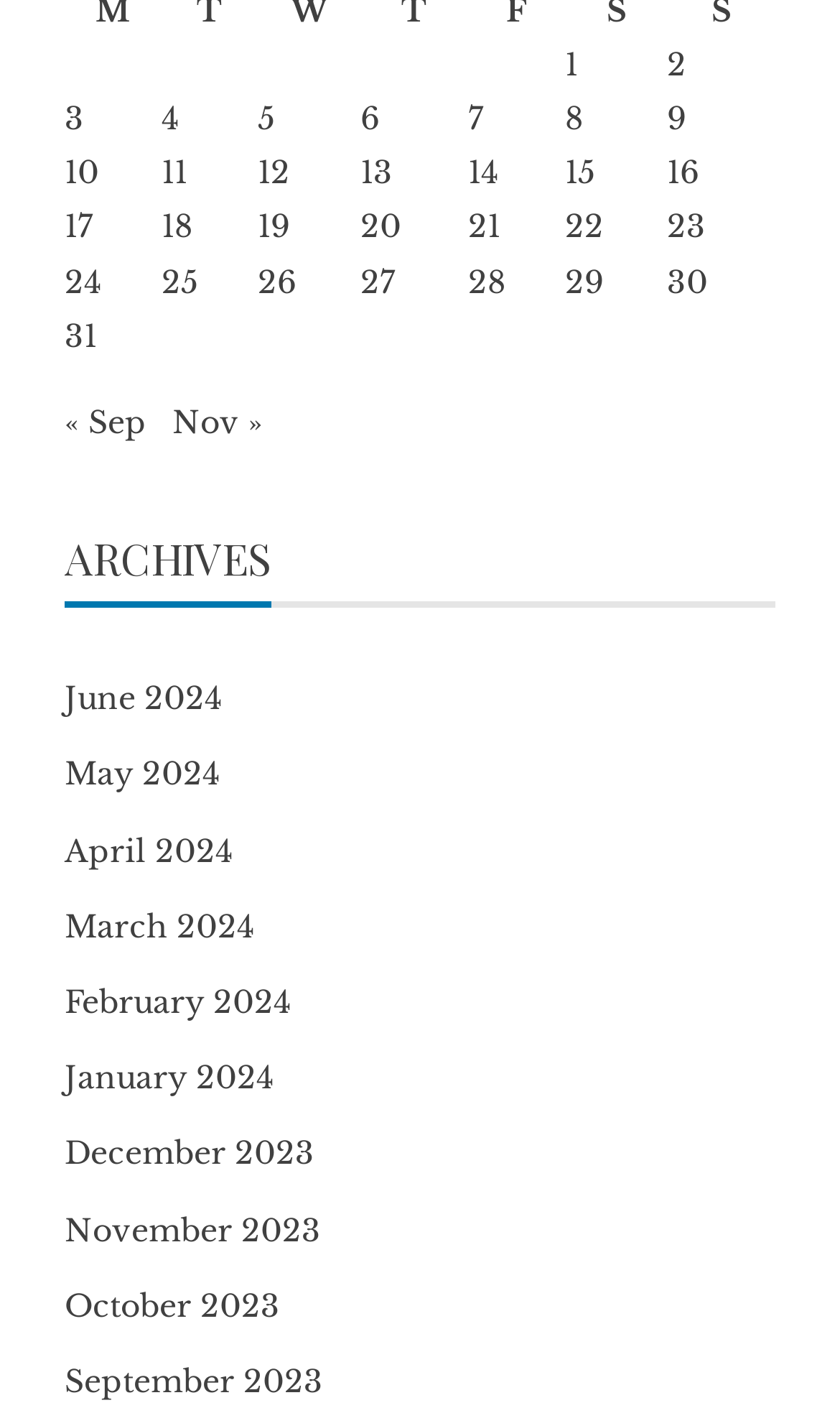Extract the bounding box coordinates for the described element: "20". The coordinates should be represented as four float numbers between 0 and 1: [left, top, right, bottom].

[0.429, 0.148, 0.478, 0.175]